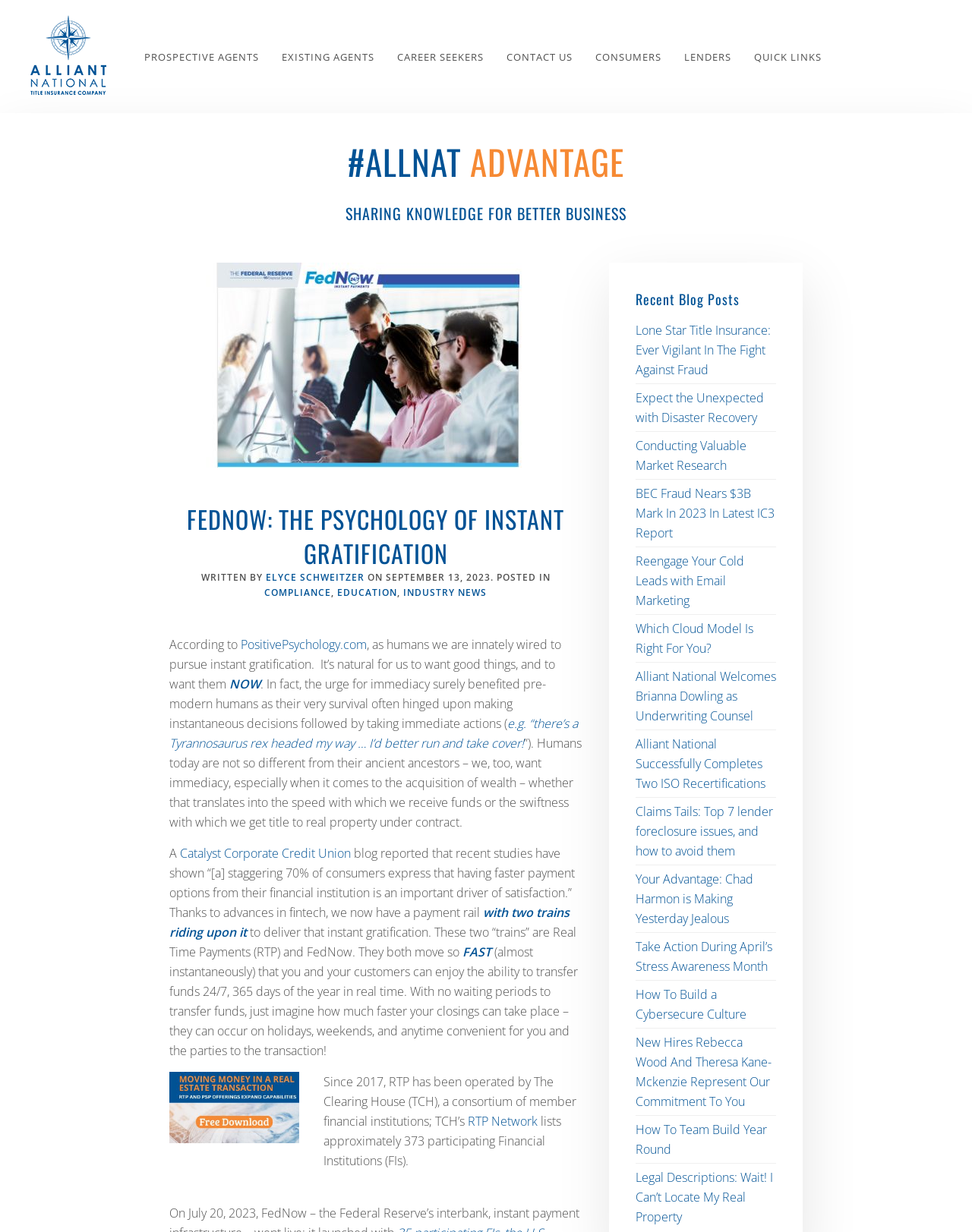Locate the bounding box coordinates of the clickable part needed for the task: "View the 'Recent Blog Posts'".

[0.654, 0.235, 0.799, 0.251]